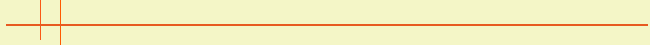What is the role of TRAC?
Using the visual information, respond with a single word or phrase.

Providing analysis and reports